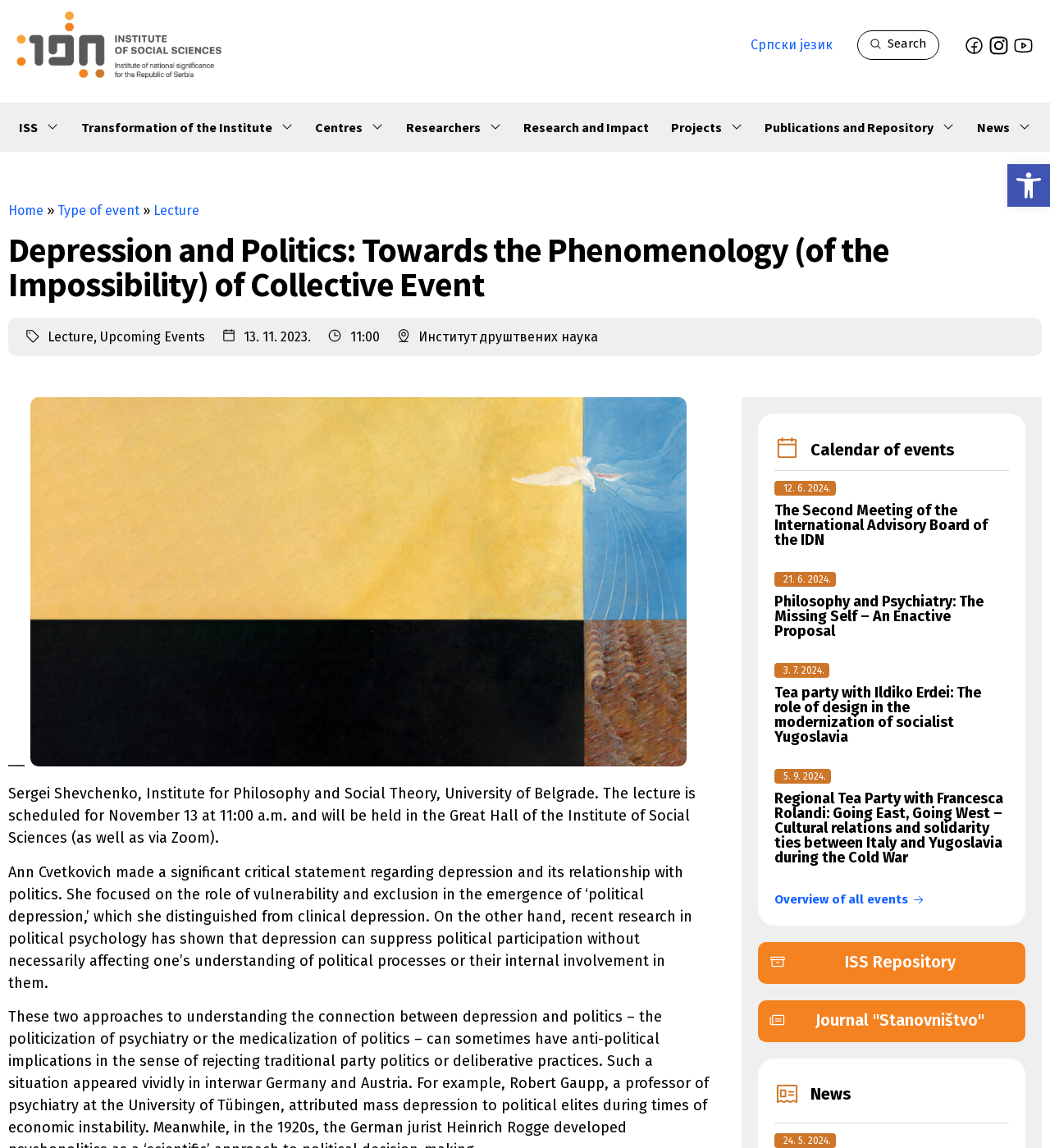Examine the image carefully and respond to the question with a detailed answer: 
When is the lecture scheduled?

The date of the lecture can be found in the static text element with the text '13. 11. 2023.'. This element is located below the title of the lecture and provides the date and time of the event.